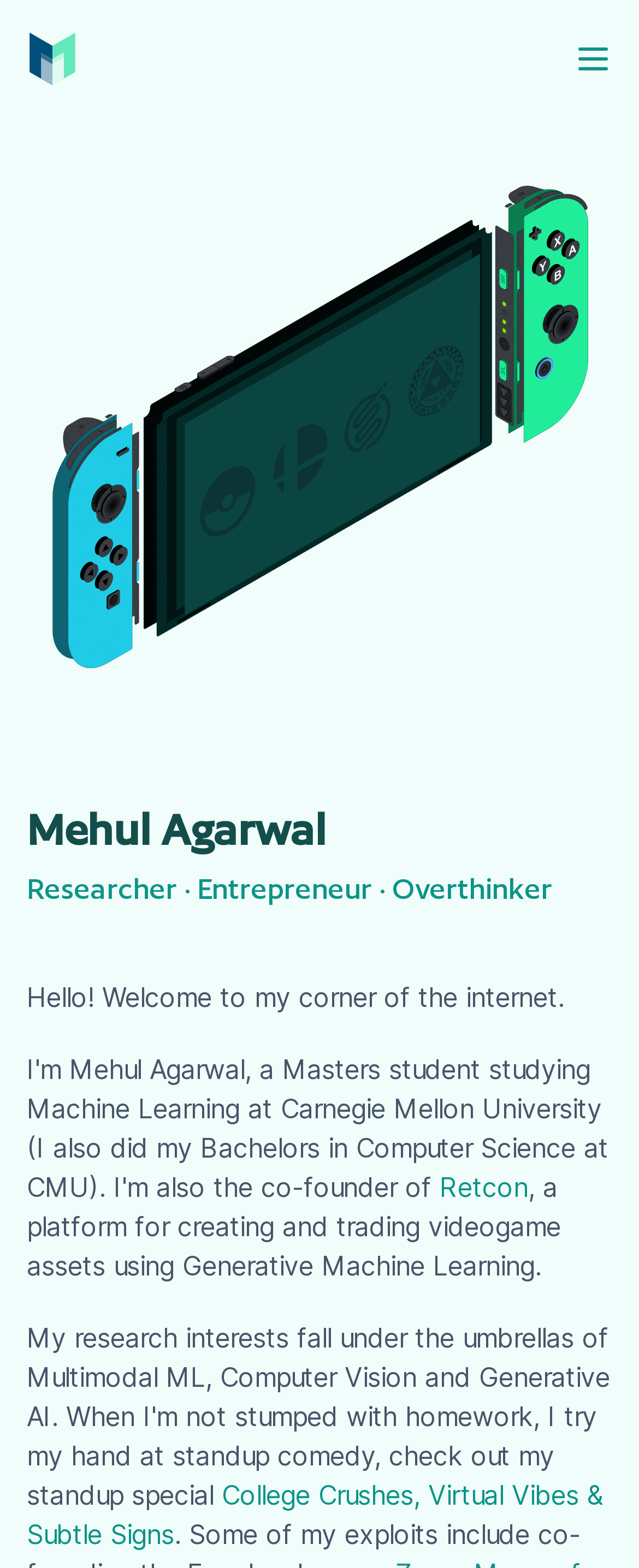Respond to the question below with a single word or phrase:
How many links are present in the header section?

2